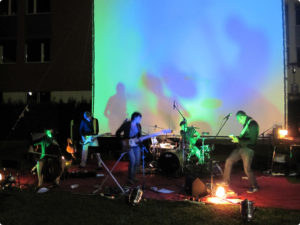What instruments are typically included in SOFA's lineup?
Based on the screenshot, answer the question with a single word or phrase.

Guitars, bass, drums, and cello